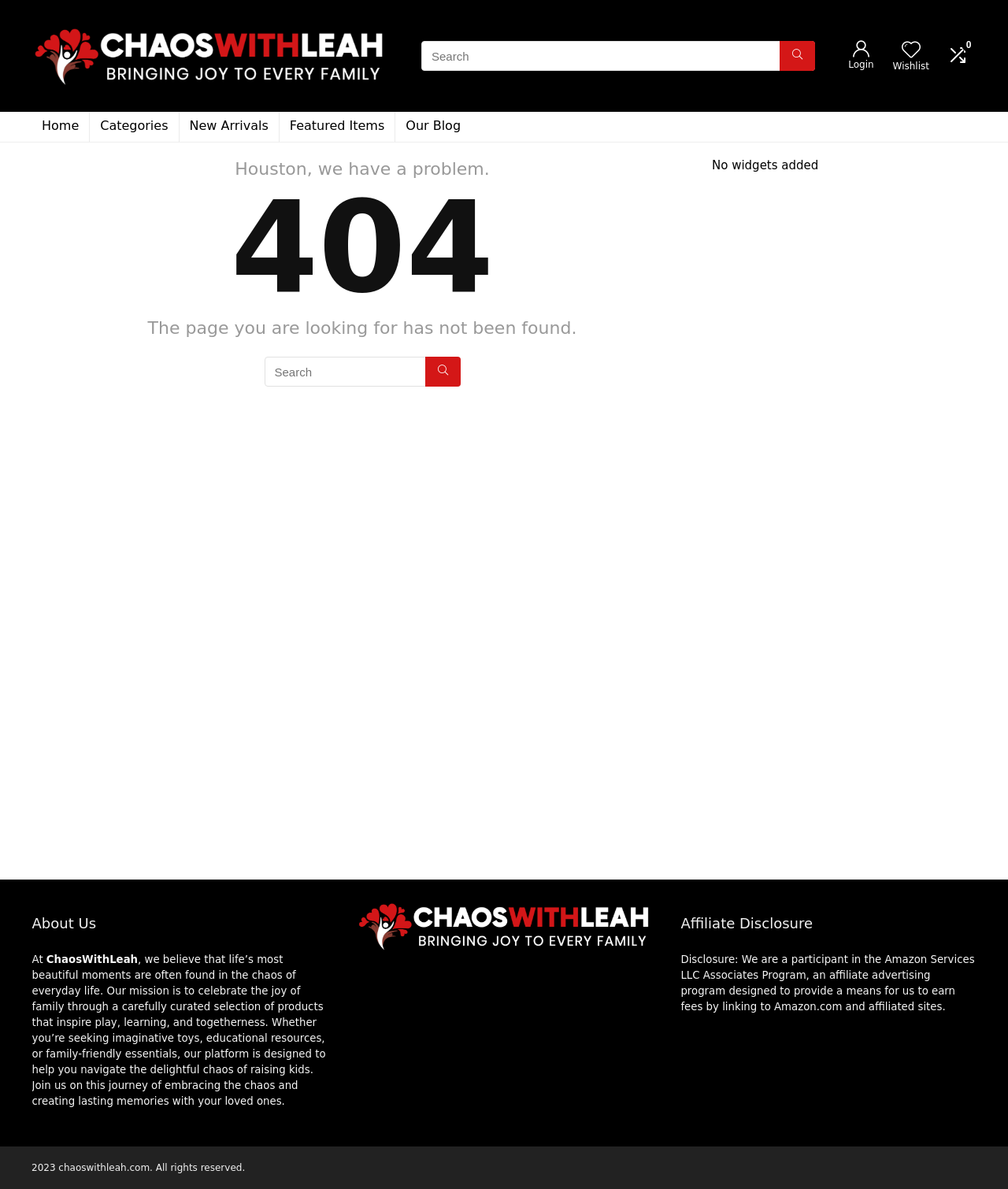What is the error message displayed on the page?
Carefully analyze the image and provide a detailed answer to the question.

The error message 'Page not found' is displayed prominently on the page, indicating that the user has attempted to access a non-existent page on the website.